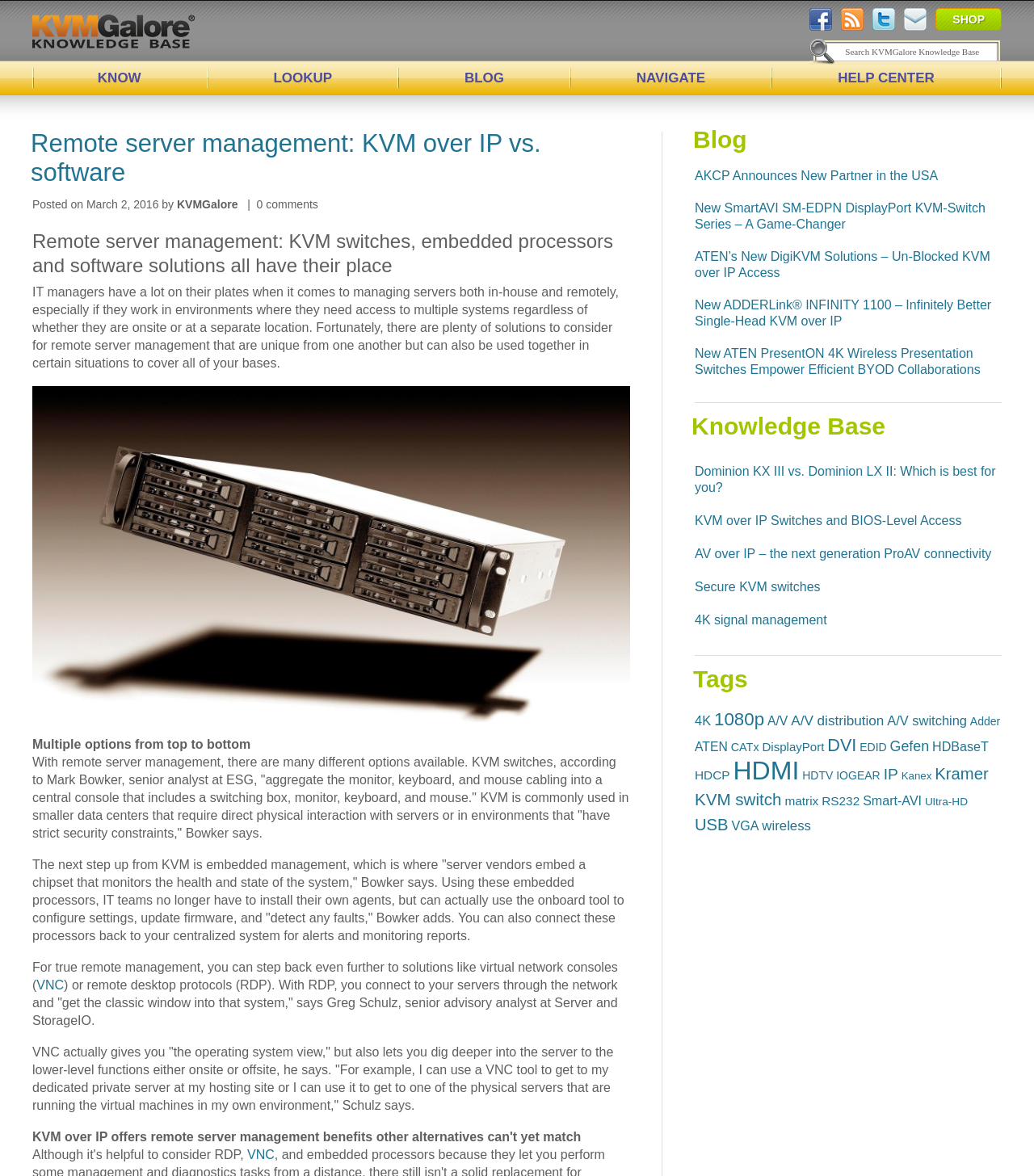Determine the bounding box coordinates of the section to be clicked to follow the instruction: "Learn about KVM over IP vs. software". The coordinates should be given as four float numbers between 0 and 1, formatted as [left, top, right, bottom].

[0.03, 0.109, 0.609, 0.165]